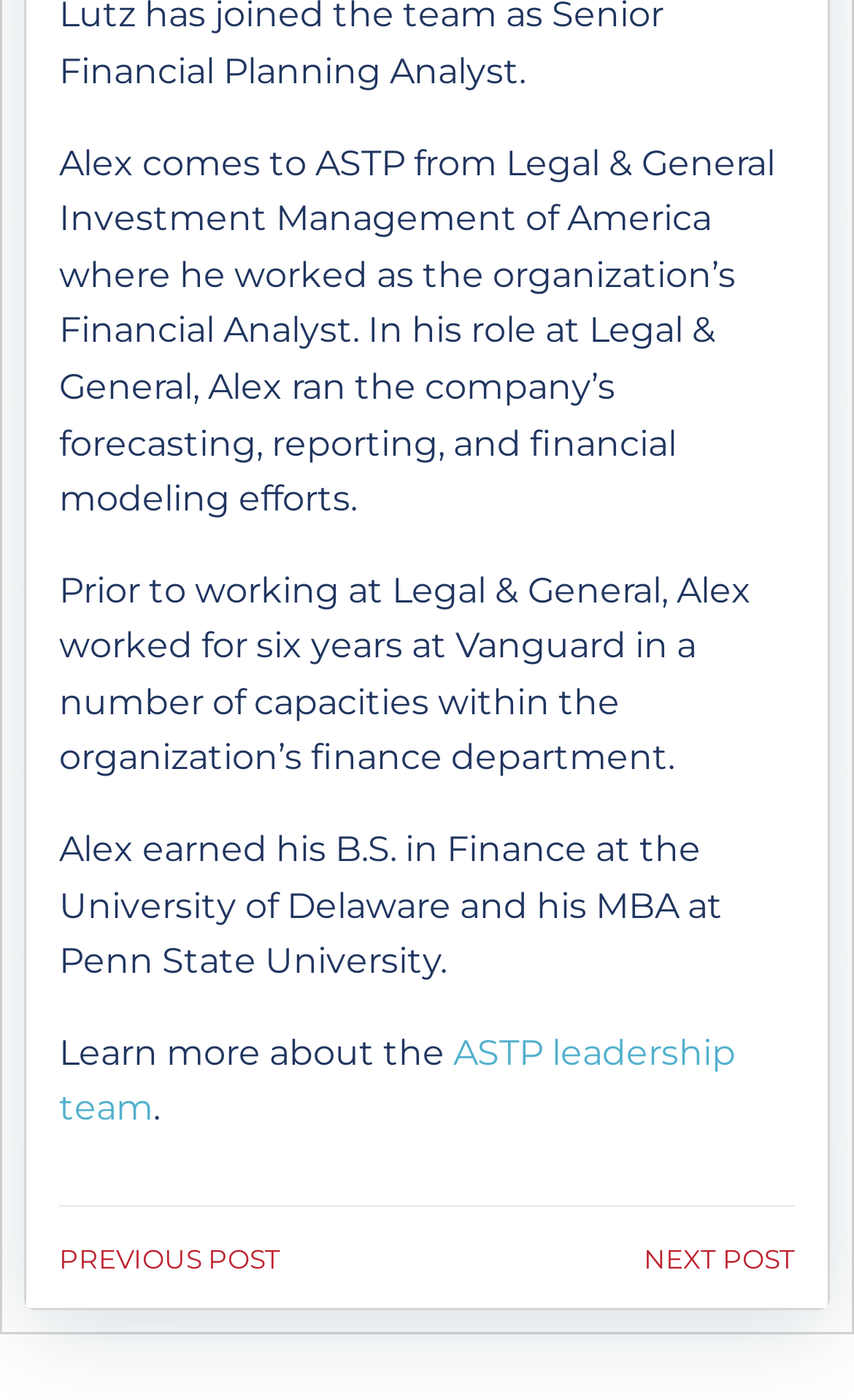What is the purpose of the 'Learn more about the' link?
Please describe in detail the information shown in the image to answer the question.

The 'Learn more about the' link is followed by the 'ASTP leadership team' link, which suggests that the purpose of the 'Learn more about the' link is to learn more about the ASTP leadership team.